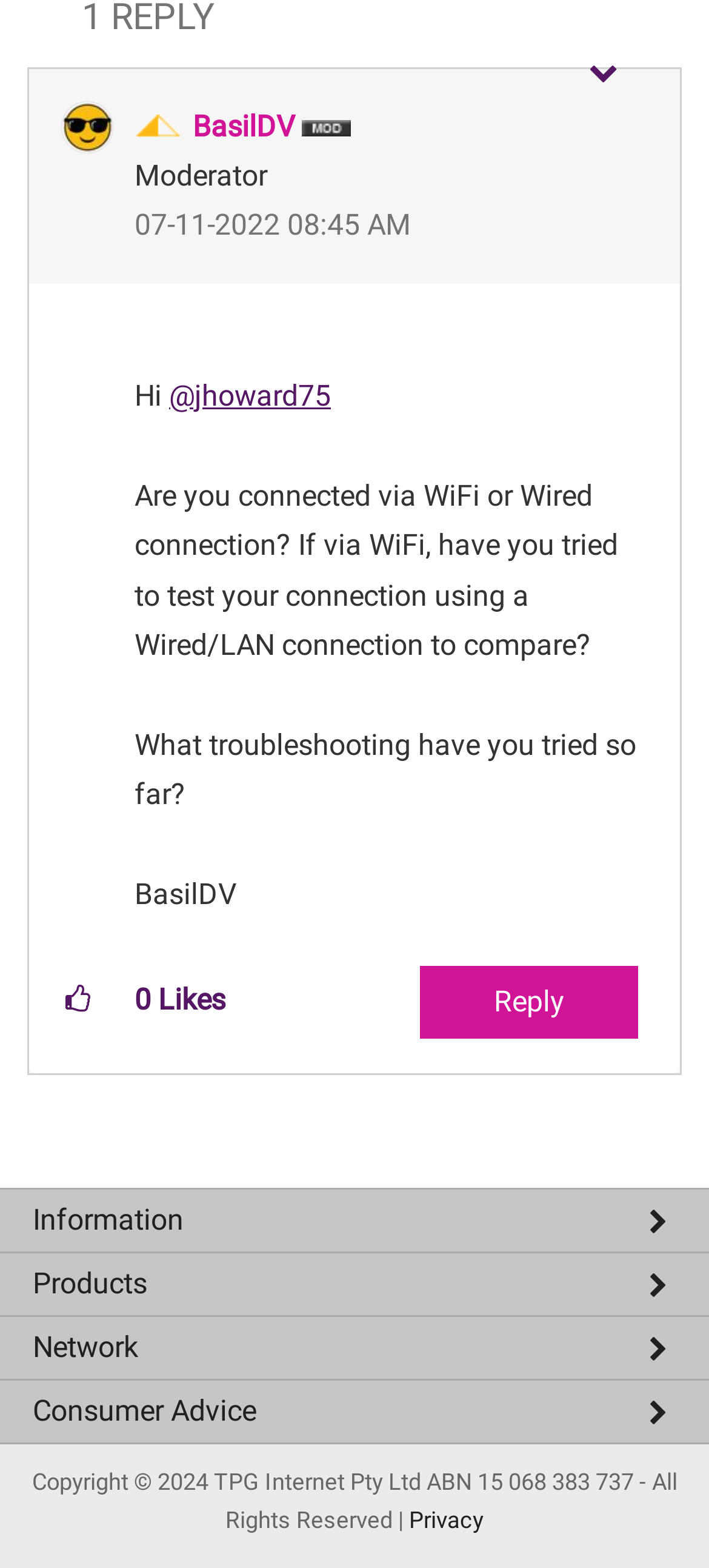Provide your answer in one word or a succinct phrase for the question: 
What is the topic of the post?

Connection issue